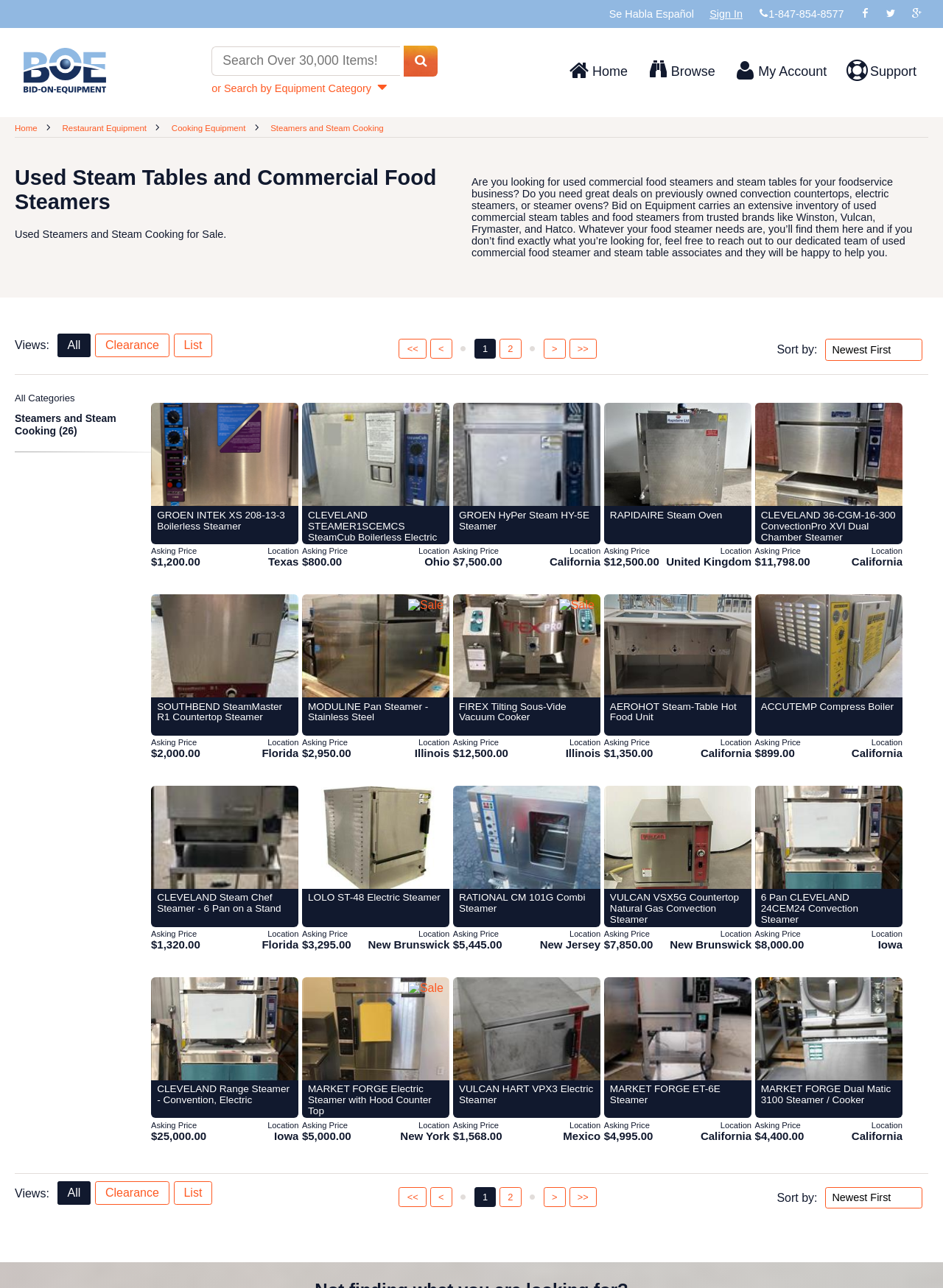Identify the primary heading of the webpage and provide its text.

Used Steam Tables and Commercial Food Steamers